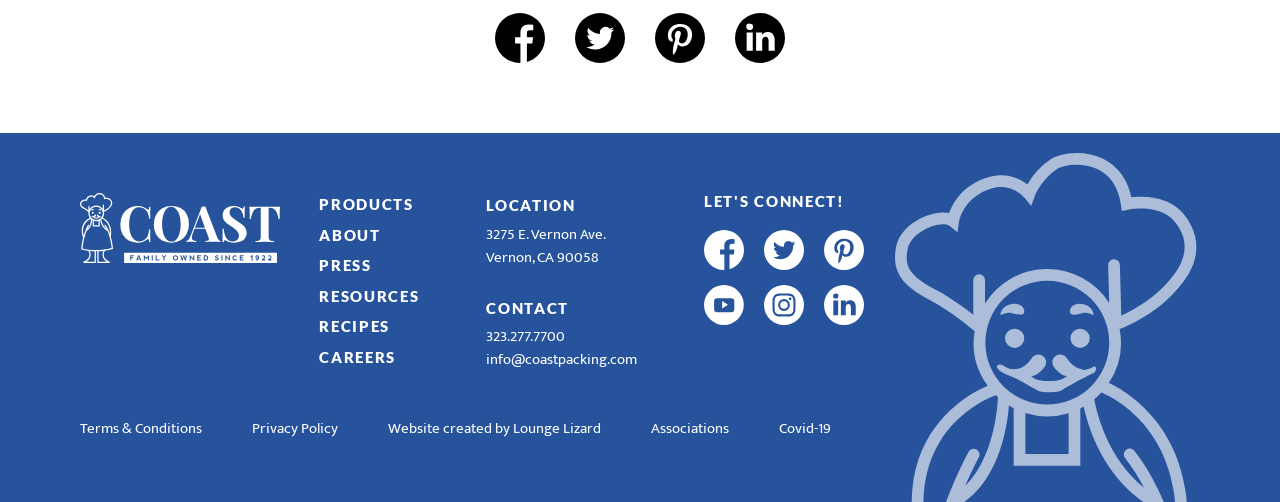Please specify the bounding box coordinates of the clickable region to carry out the following instruction: "Go to the ABOUT page". The coordinates should be four float numbers between 0 and 1, in the format [left, top, right, bottom].

[0.249, 0.45, 0.297, 0.485]